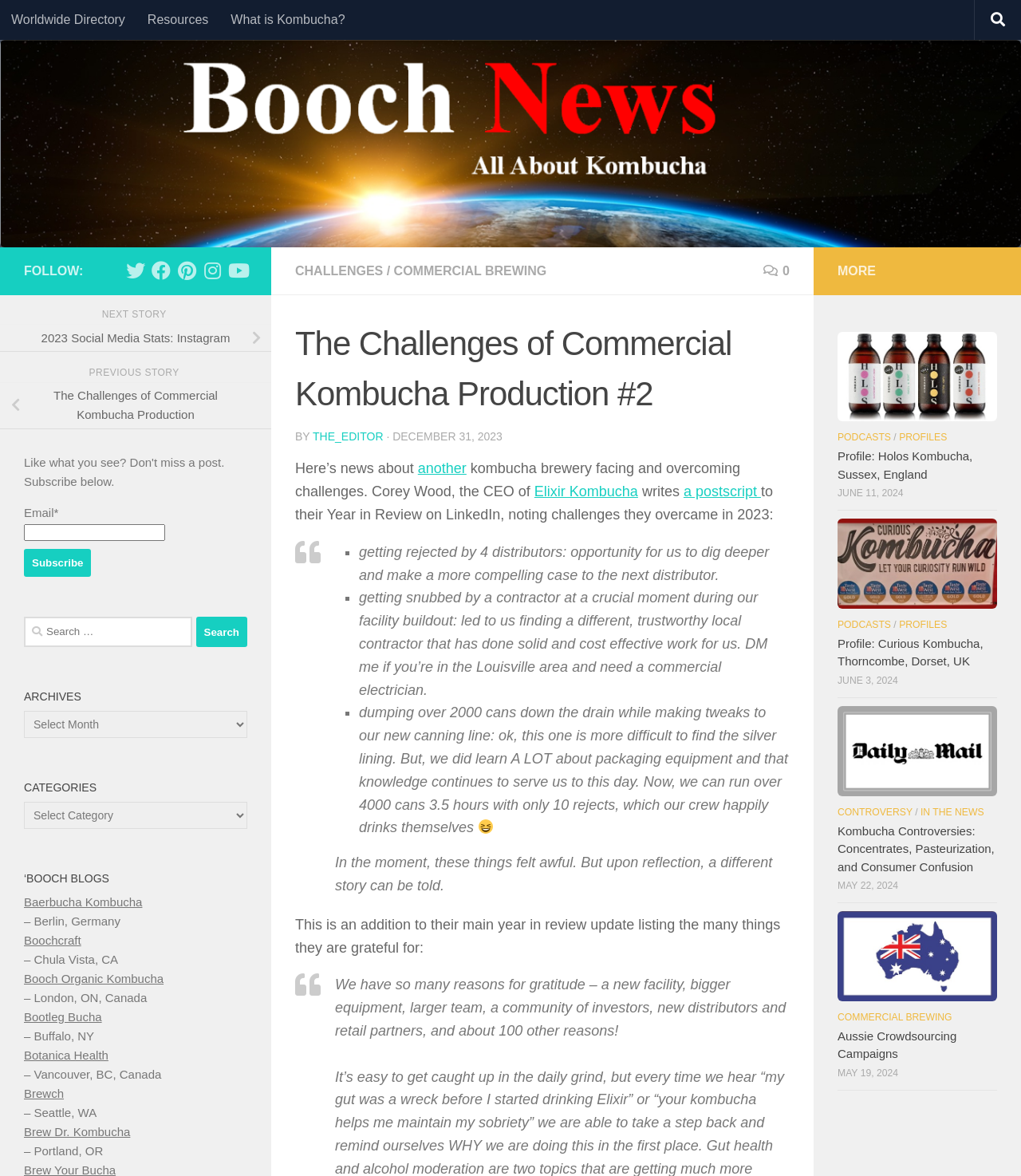Illustrate the webpage's structure and main components comprehensively.

This webpage appears to be a blog post about the challenges faced by Elixir Kombucha, a commercial kombucha brewery, in 2023. The page has a header section with links to various resources, including a worldwide directory, resources, and a "What is Kombucha?" page. There is also a search bar and a button to skip to the content.

The main content of the page is divided into sections. The first section has a heading that reads "The Challenges of Commercial Kombucha Production #2" and is followed by a brief introduction to the post. The introduction mentions that Corey Wood, the CEO of Elixir Kombucha, wrote a postscript to their Year in Review on LinkedIn, discussing the challenges they overcame in 2023.

The next section is a blockquote that lists three challenges faced by Elixir Kombucha, including getting rejected by distributors, getting snubbed by a contractor, and dumping over 2000 cans down the drain while making tweaks to their new canning line. Each challenge is followed by a brief reflection on what they learned from the experience.

Below the blockquote, there is a section that mentions the company's gratitude for various things, including their new facility, bigger equipment, and a community of investors.

The page also has a sidebar with links to follow the blog on various social media platforms, as well as a section for archives, categories, and "Booch Blogs", which appears to be a list of other kombucha-related blogs.

At the bottom of the page, there are links to more blog posts, including a podcast and profiles of other kombucha breweries.